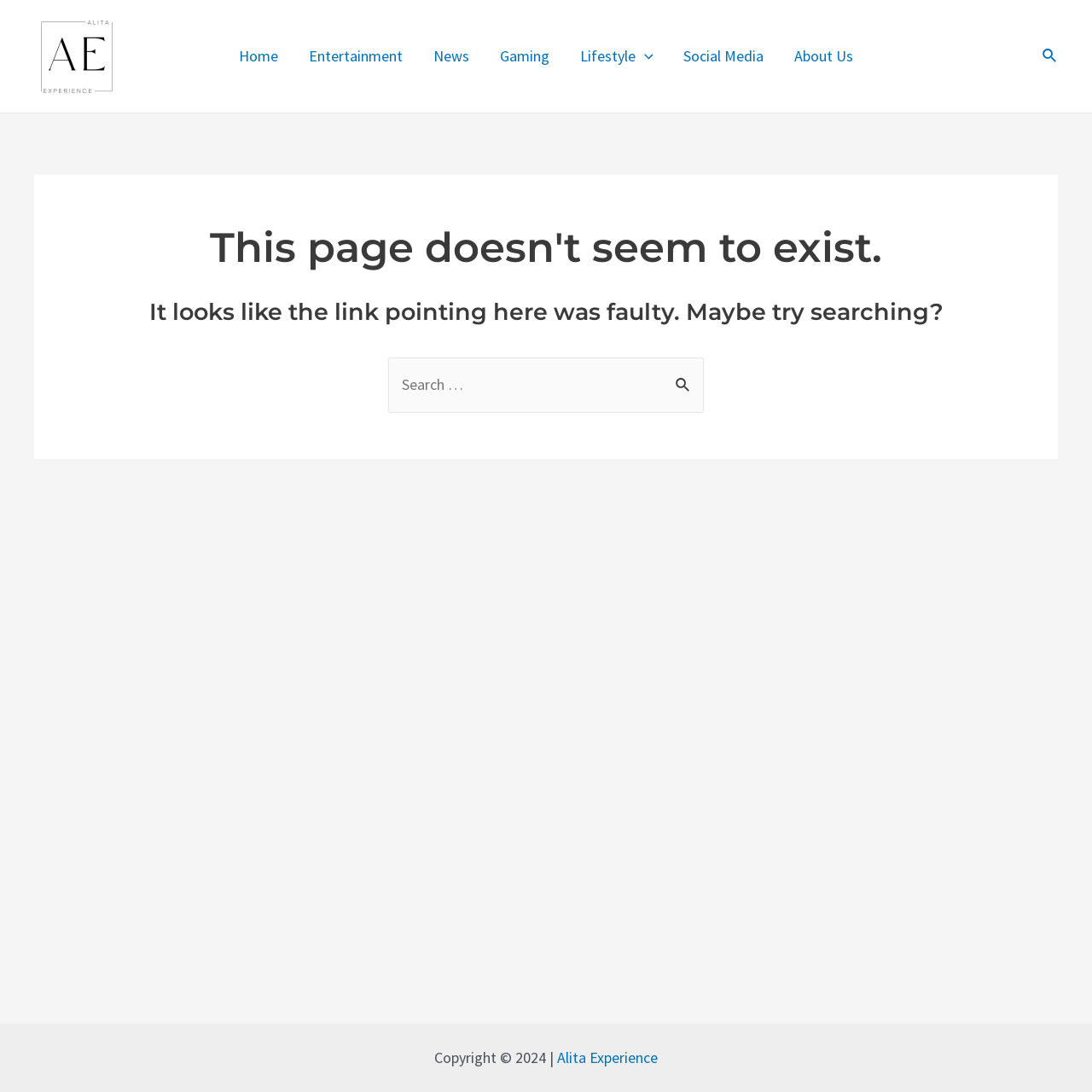Describe all significant elements and features of the webpage.

The webpage is a "Page not found" error page from Alita Experience. At the top left, there is a link to "Alita Experience" accompanied by an image with the same name. Below this, there is a navigation menu with seven links: "Home", "Entertainment", "News", "Gaming", "Lifestyle Menu Toggle", "Social Media", and "About Us". The "Lifestyle Menu Toggle" link has a menu toggle icon next to it.

On the top right, there is a search icon link with a small image. The main content of the page is a header that reads "This page doesn't seem to exist." followed by a subheading that says "It looks like the link pointing here was faulty. Maybe try searching?". Below this, there is a search bar with a label "Search for:" and a search submit button with a small image.

At the bottom of the page, there is a copyright notice that reads "Copyright © 2024 |" followed by a link to "Alita Experience".